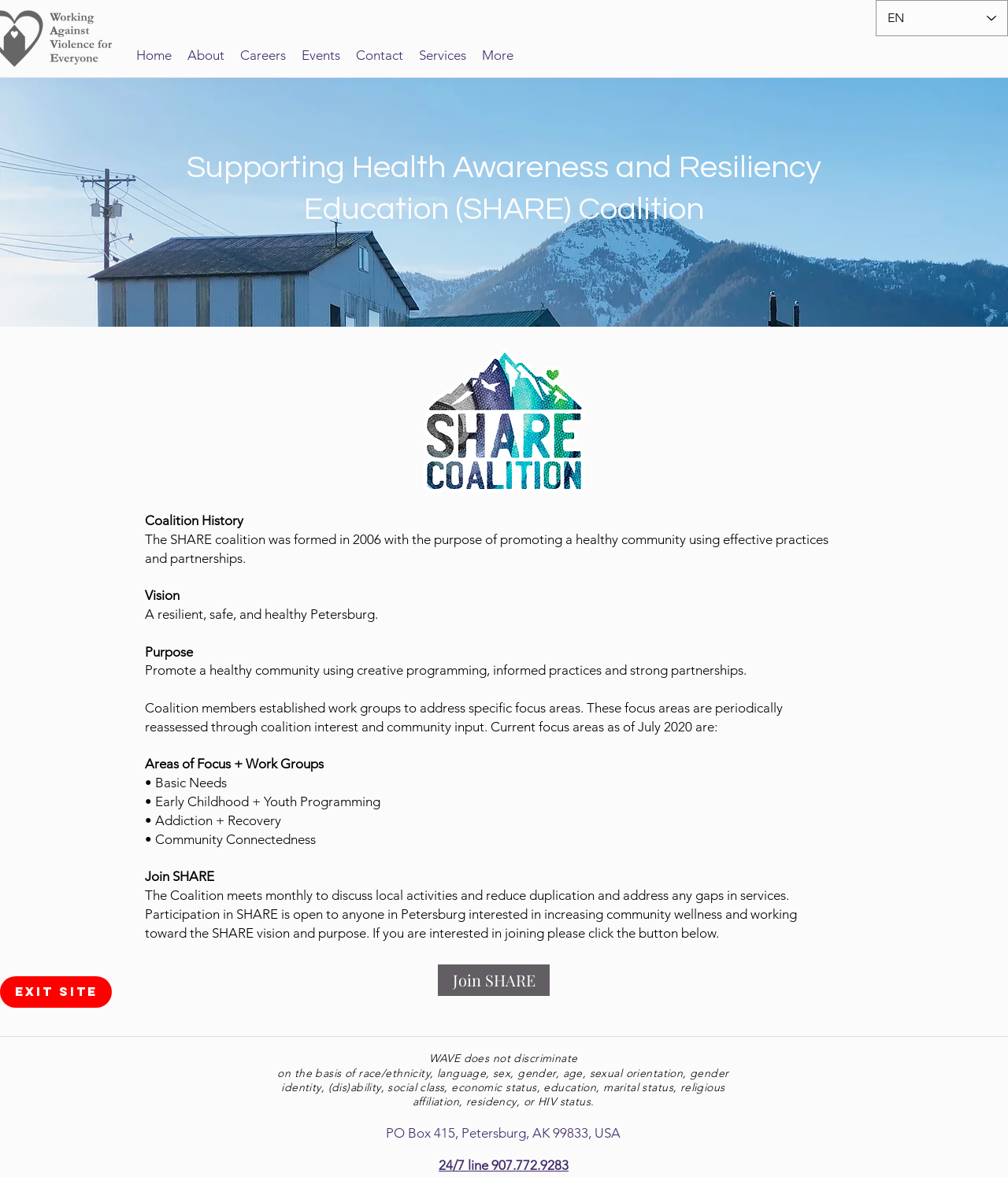Using the given description, provide the bounding box coordinates formatted as (top-left x, top-left y, bottom-right x, bottom-right y), with all values being floating point numbers between 0 and 1. Description: Join SHARE

[0.434, 0.82, 0.545, 0.846]